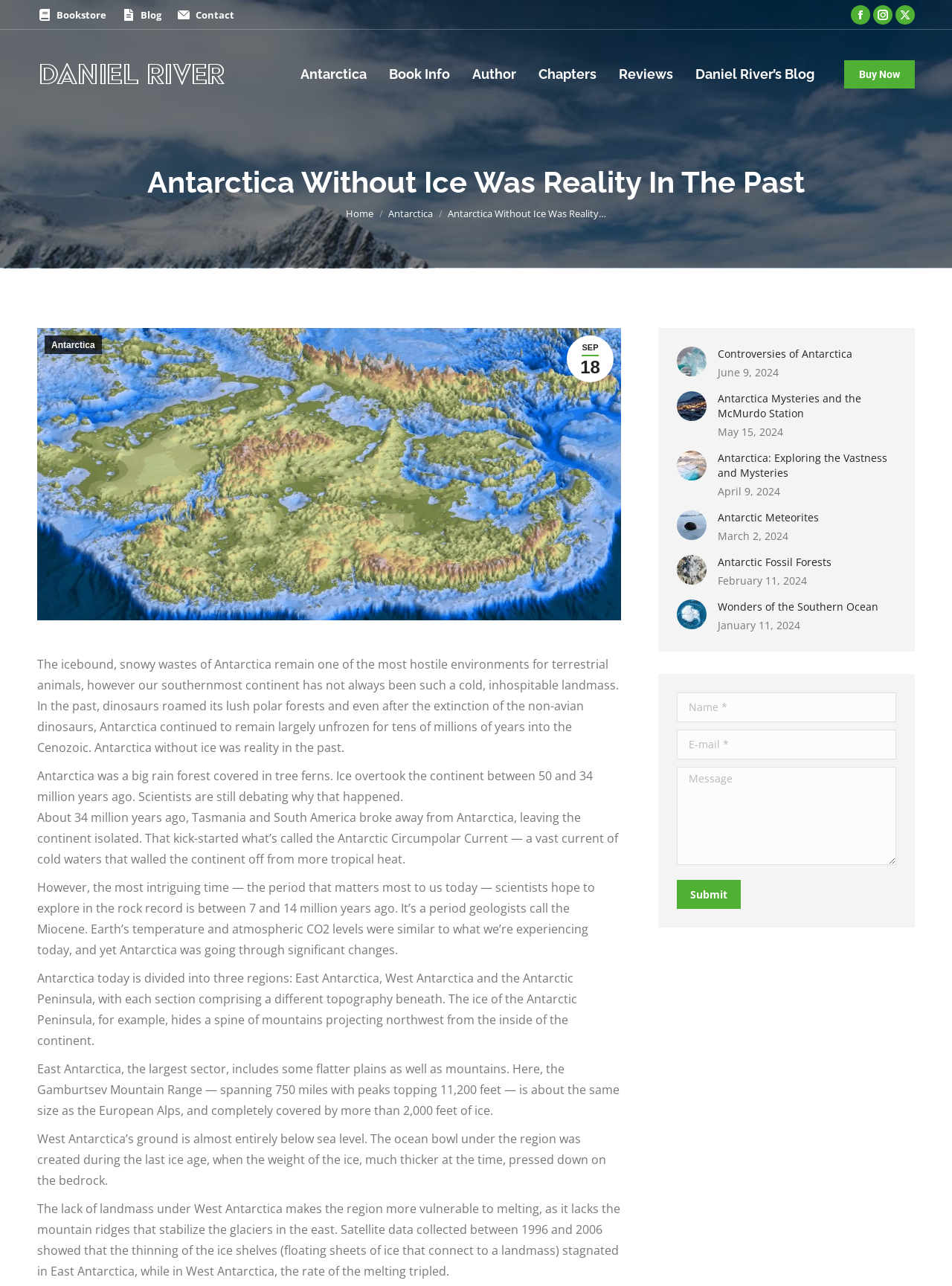Create a detailed description of the webpage's content and layout.

This webpage is about Antarctica, specifically exploring what the continent would be like without ice. The page has a heading "Antarctica Without Ice Was Reality In The Past" and features an image related to the topic. 

At the top of the page, there are several links to other sections of the website, including a bookstore, blog, and contact page. There are also social media links to Facebook, Instagram, and X. 

Below the heading, there is a section with links to various topics, including Antarctica, book information, author, chapters, reviews, and a blog. 

The main content of the page is divided into several sections, each discussing a different aspect of Antarctica's past, including its transformation from a rainforest to an icy landscape. The text is accompanied by an image. 

There are also several articles listed, each with a post image, title, and date. The articles appear to be related to Antarctica and its mysteries. 

Towards the bottom of the page, there is a contact form with fields for name, email, and message, as well as a submit button. 

Finally, there is a "Go to Top" link at the very bottom of the page, accompanied by an image.